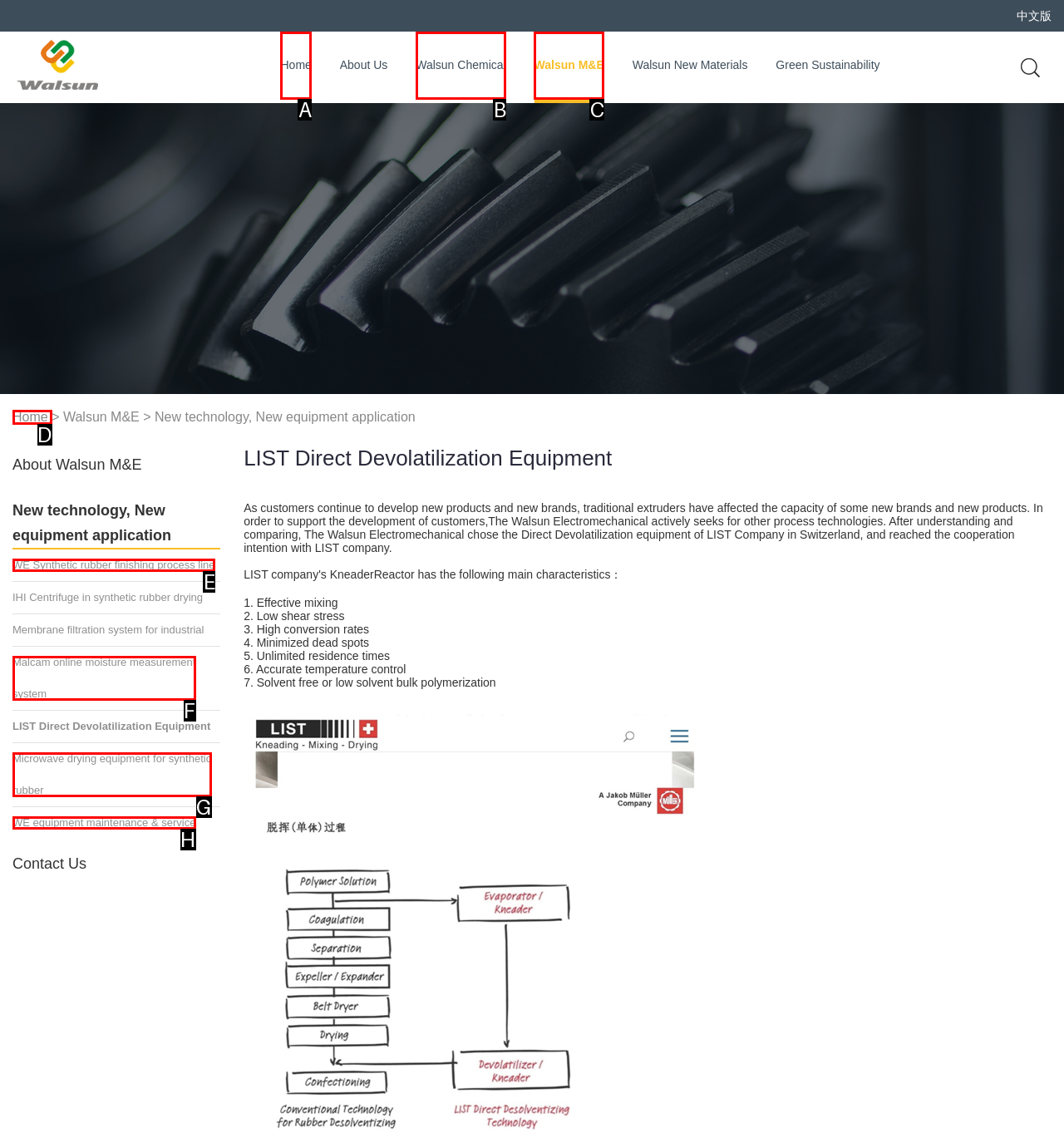Looking at the description: Terms & Conditions, identify which option is the best match and respond directly with the letter of that option.

None